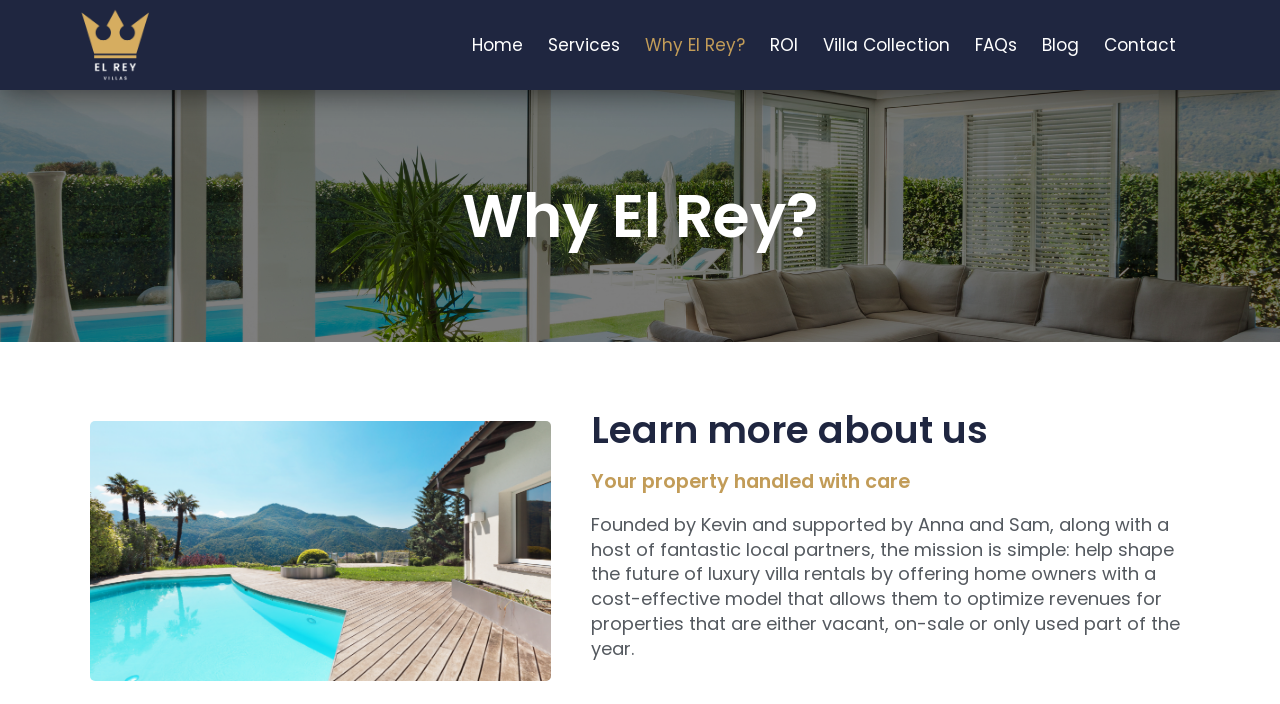What is the main topic of the webpage?
From the image, respond with a single word or phrase.

El Rey Villas